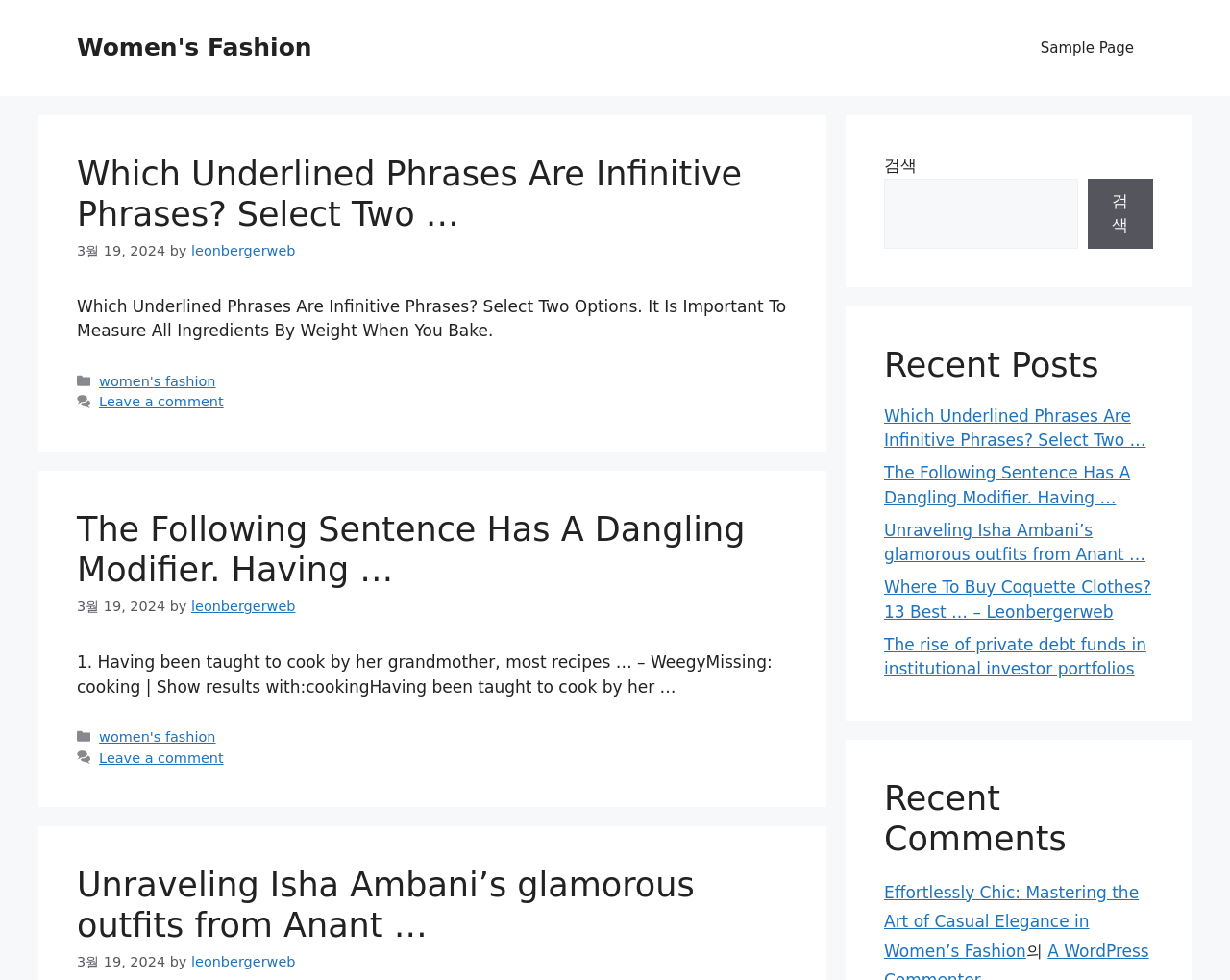From the element description: "leonbergerweb", extract the bounding box coordinates of the UI element. The coordinates should be expressed as four float numbers between 0 and 1, in the order [left, top, right, bottom].

[0.155, 0.611, 0.24, 0.627]